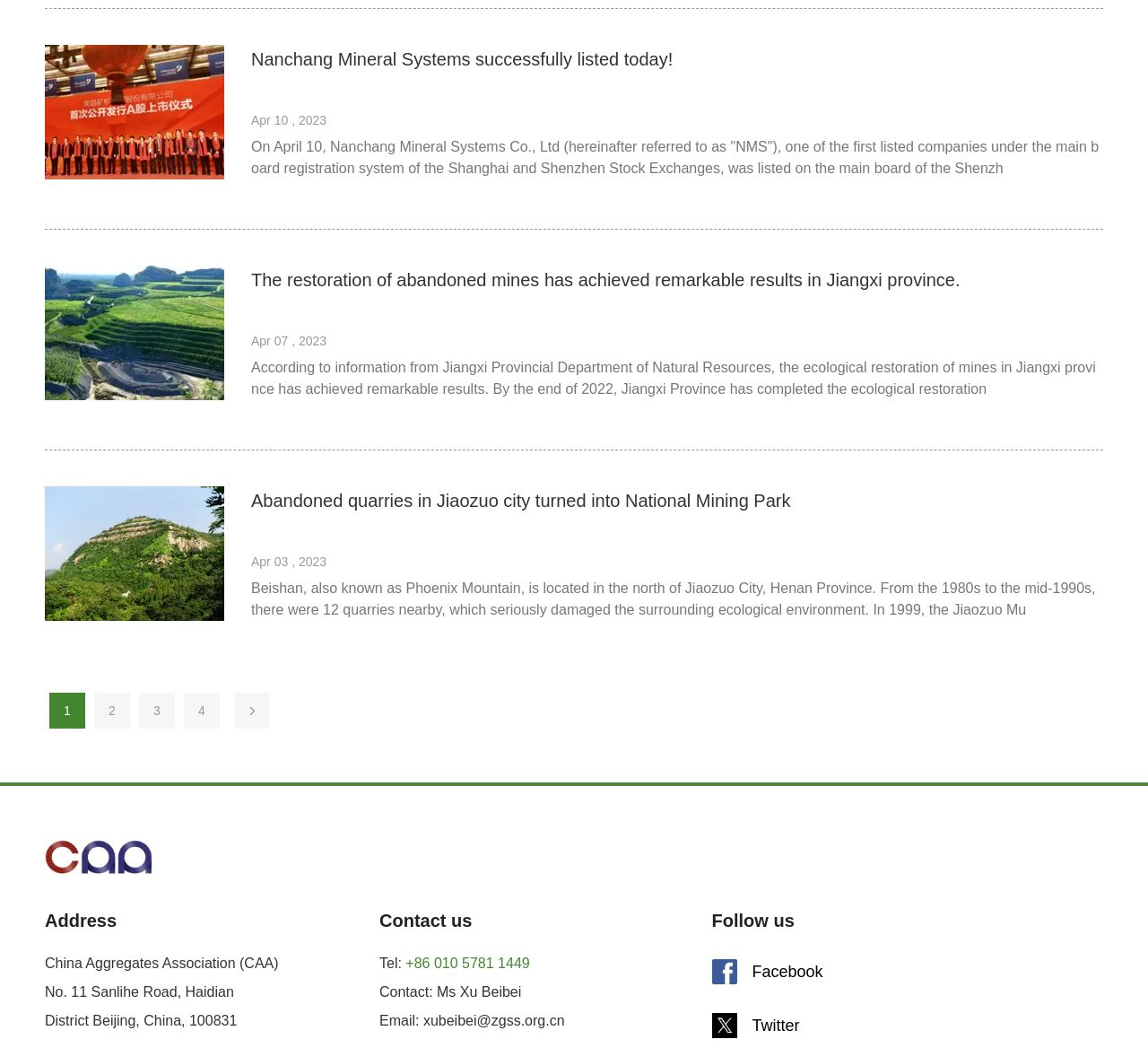How many social media platforms are mentioned in the 'Follow us' section?
Please give a detailed and elaborate answer to the question based on the image.

The 'Follow us' section mentions two social media platforms, 'Facebook' and 'Twitter', which are linked in the elements with IDs 177 and 178 respectively.